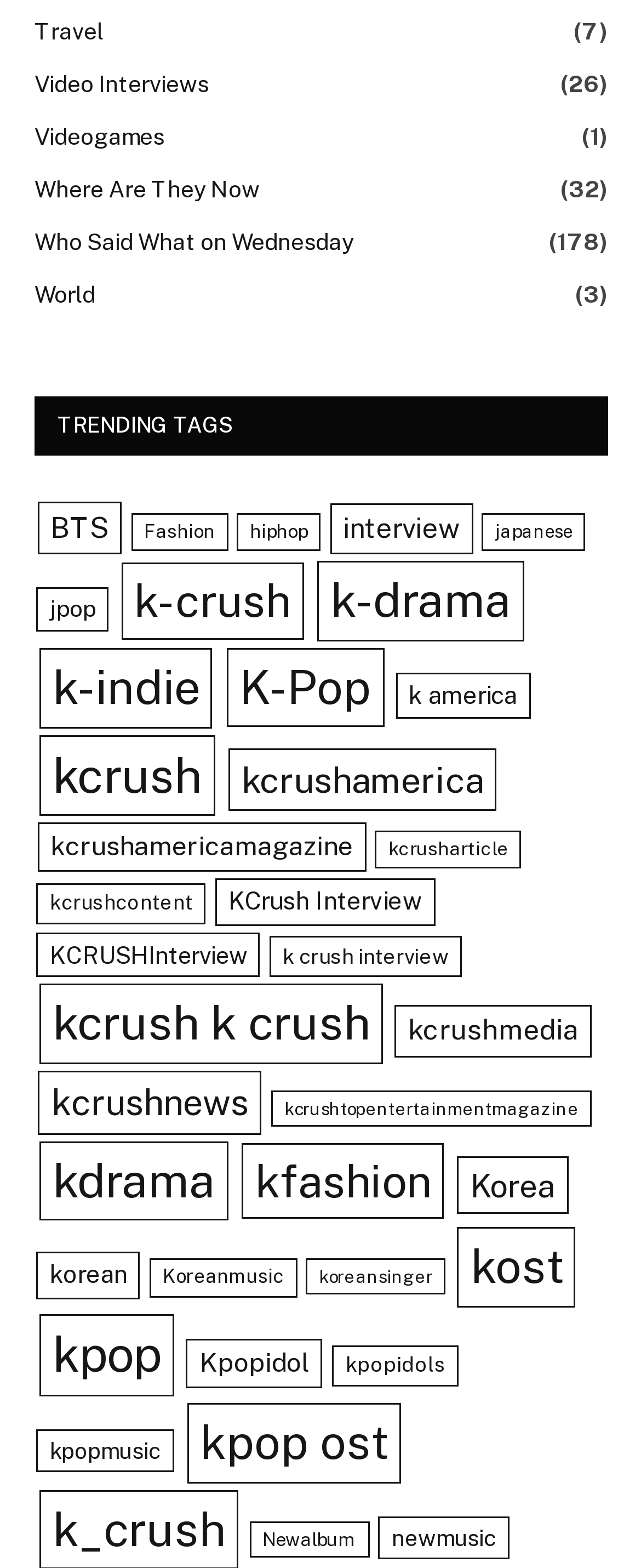How many items are in the 'Fashion' category?
Look at the image and respond with a single word or a short phrase.

29